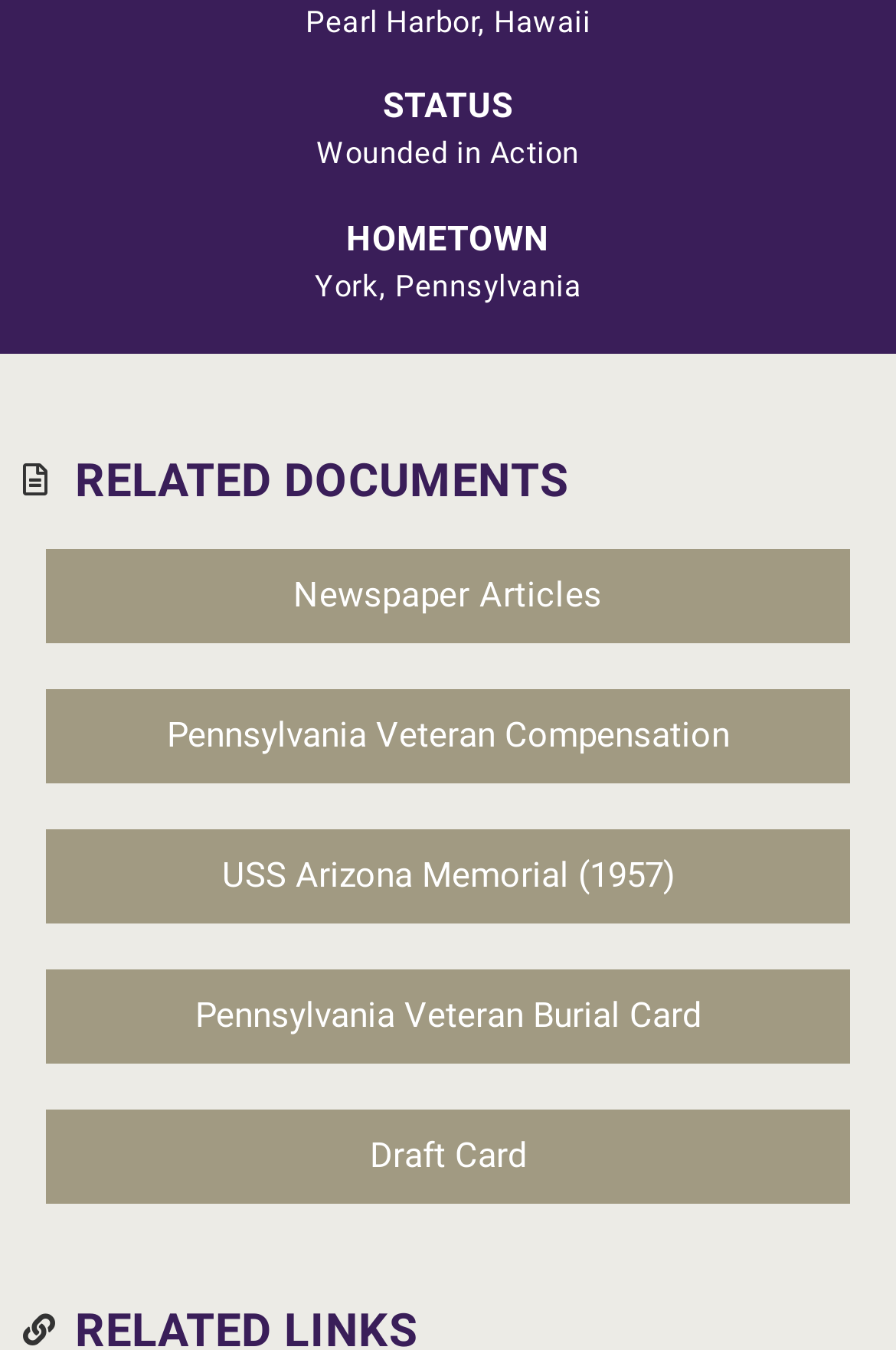Using the image as a reference, answer the following question in as much detail as possible:
What is the hometown of the person?

The answer can be found in the StaticText element 'York, Pennsylvania' which is located under the 'HOMETOWN' heading, indicating that the person's hometown is York, Pennsylvania.